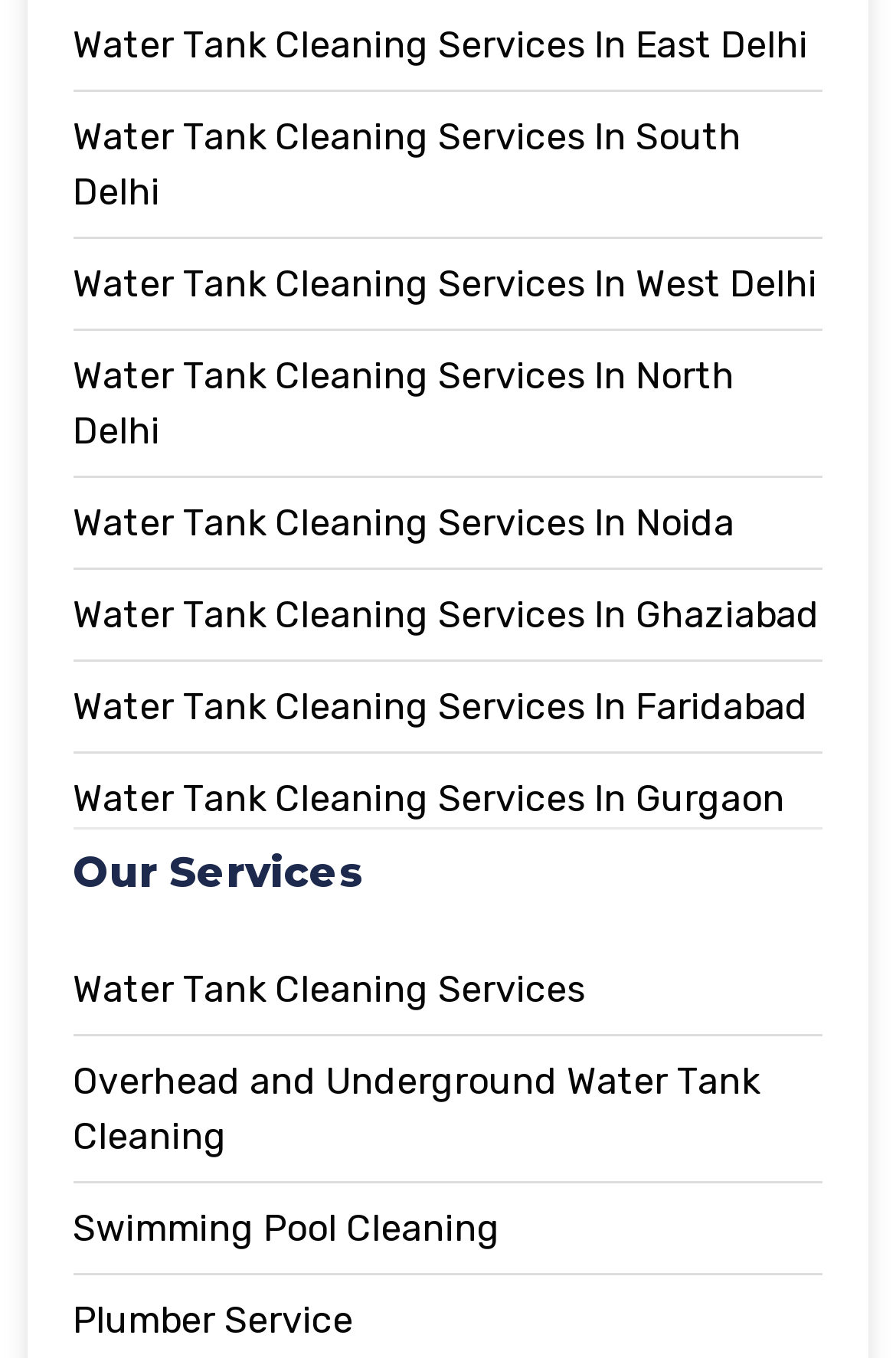Is there a service related to swimming pools?
Please use the image to deliver a detailed and complete answer.

I looked at the links under the 'Our Services' heading and found that one of them is 'Swimming Pool Cleaning', which indicates that there is a service related to swimming pools.